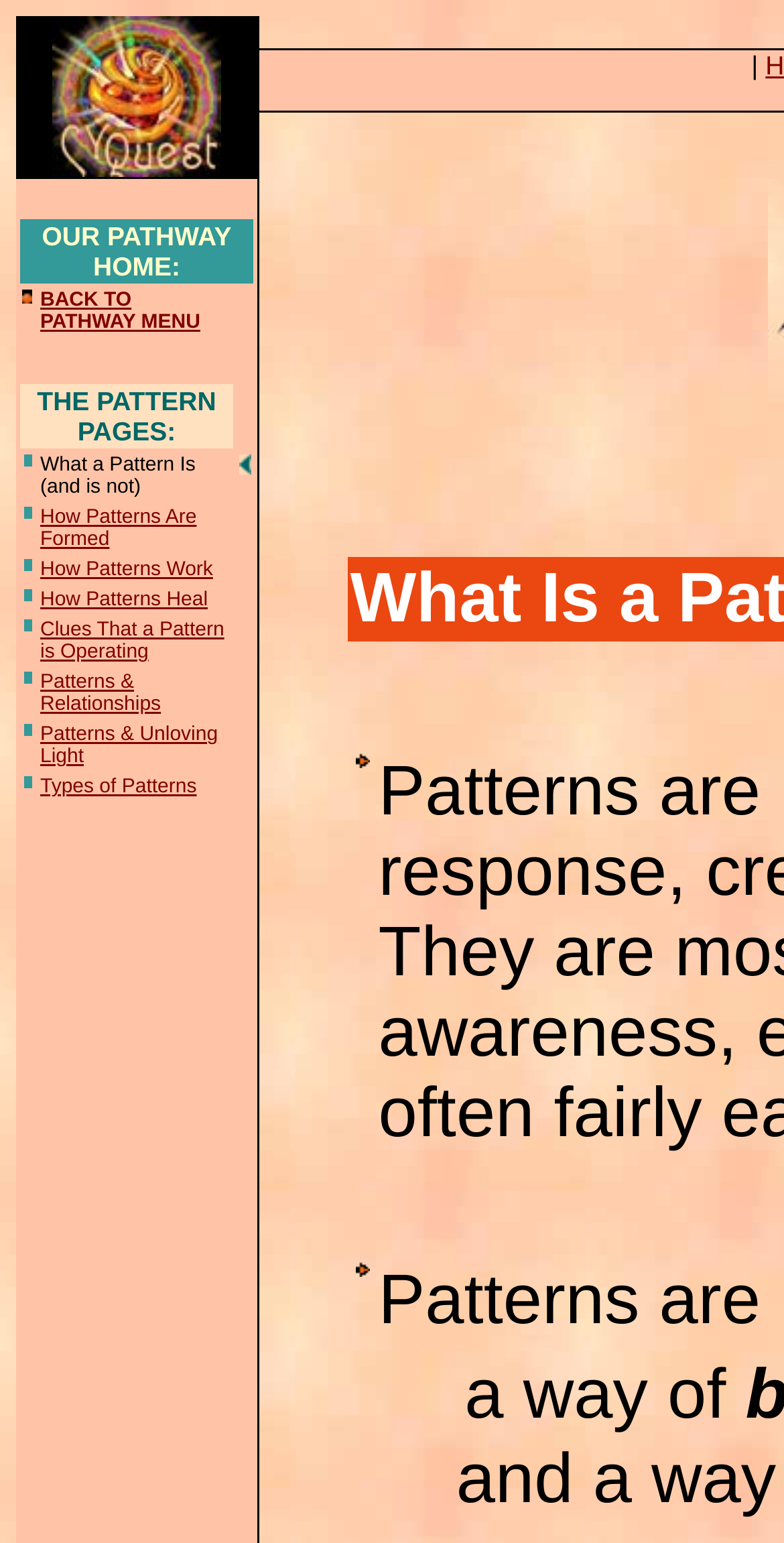Please indicate the bounding box coordinates for the clickable area to complete the following task: "View 'Types of Patterns'". The coordinates should be specified as four float numbers between 0 and 1, i.e., [left, top, right, bottom].

[0.051, 0.503, 0.251, 0.517]